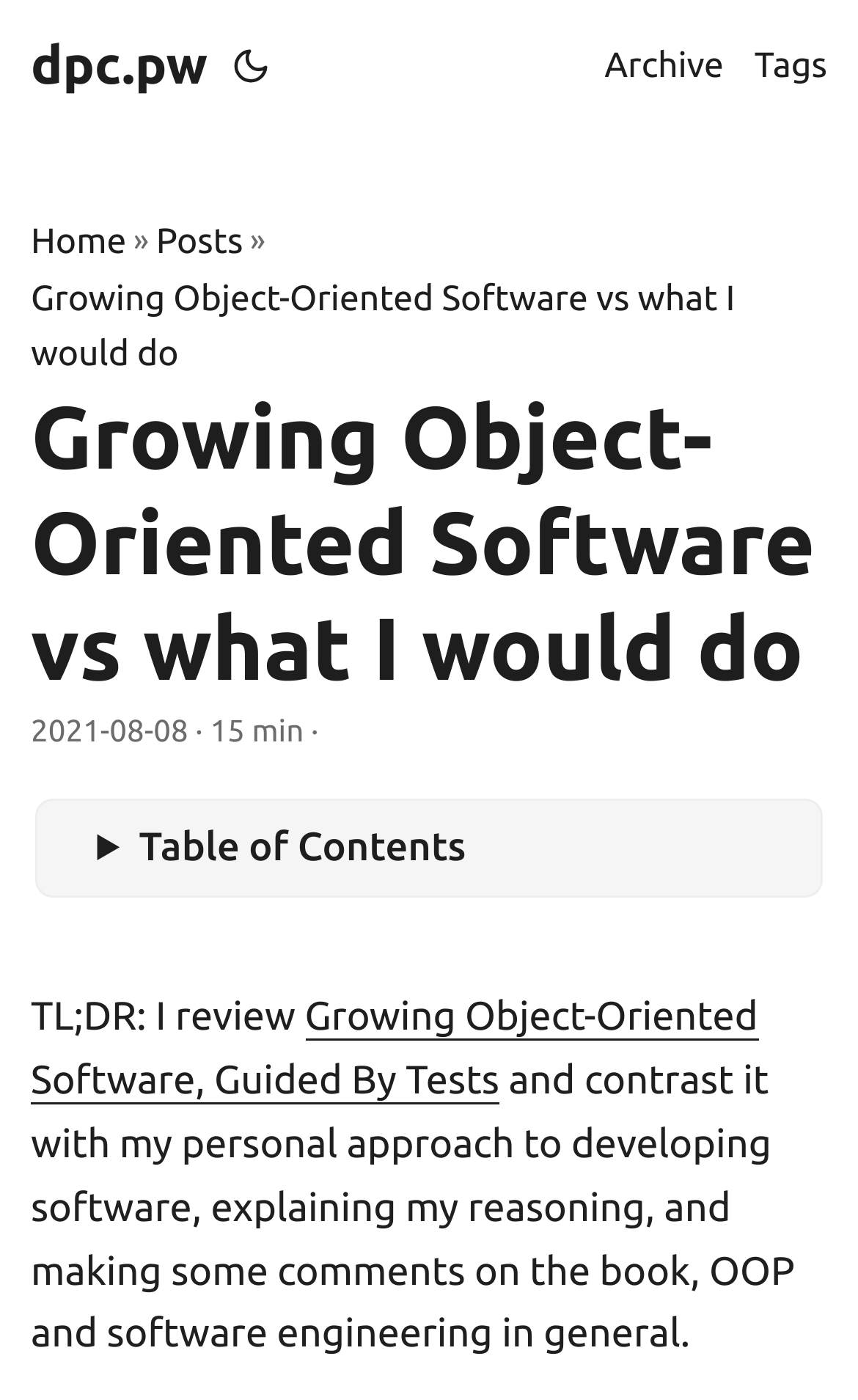How many links are there in the top navigation bar?
Answer with a single word or phrase, using the screenshot for reference.

3